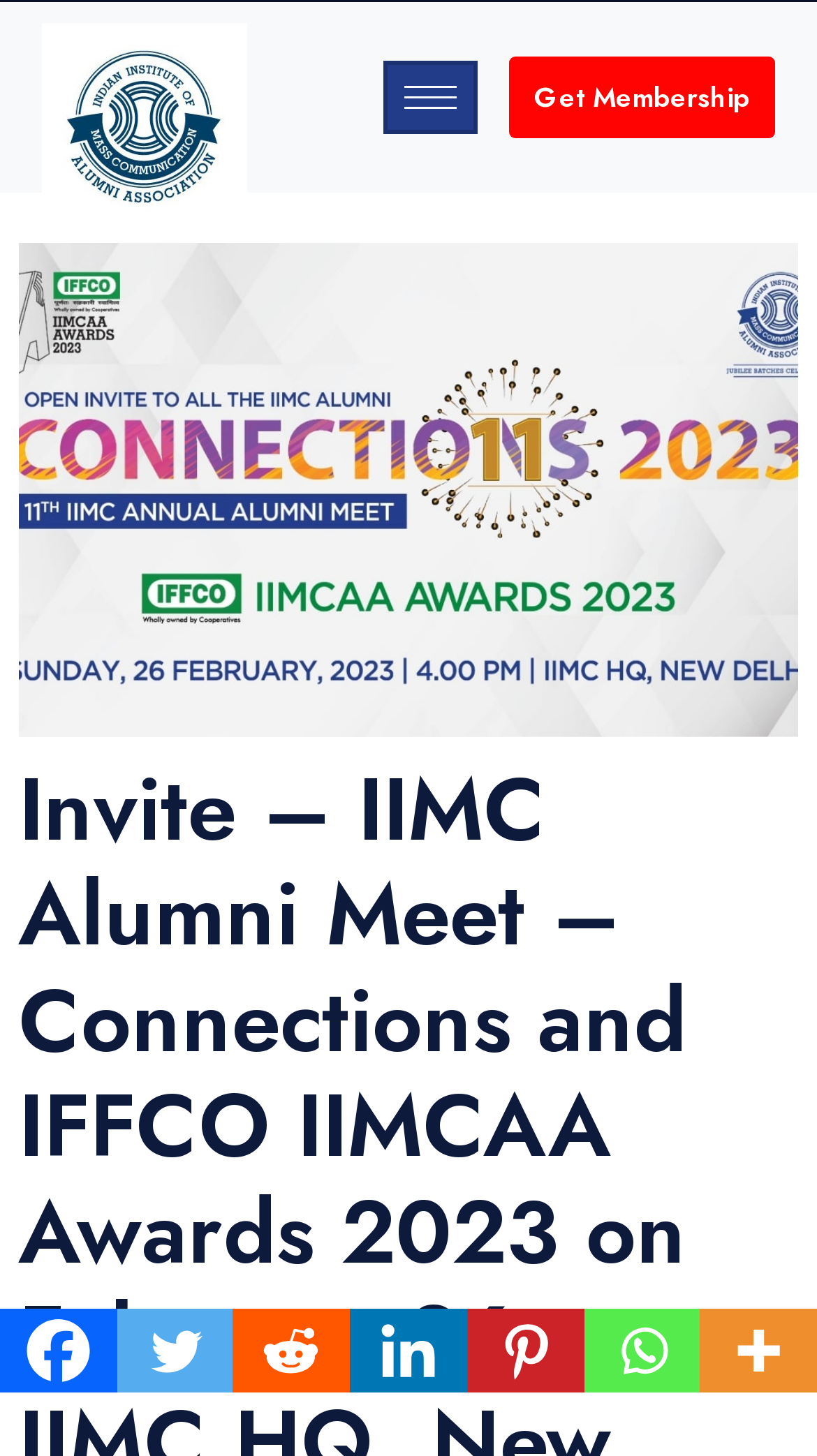Provide a brief response to the question below using one word or phrase:
What is the purpose of the hamburger icon?

Menu